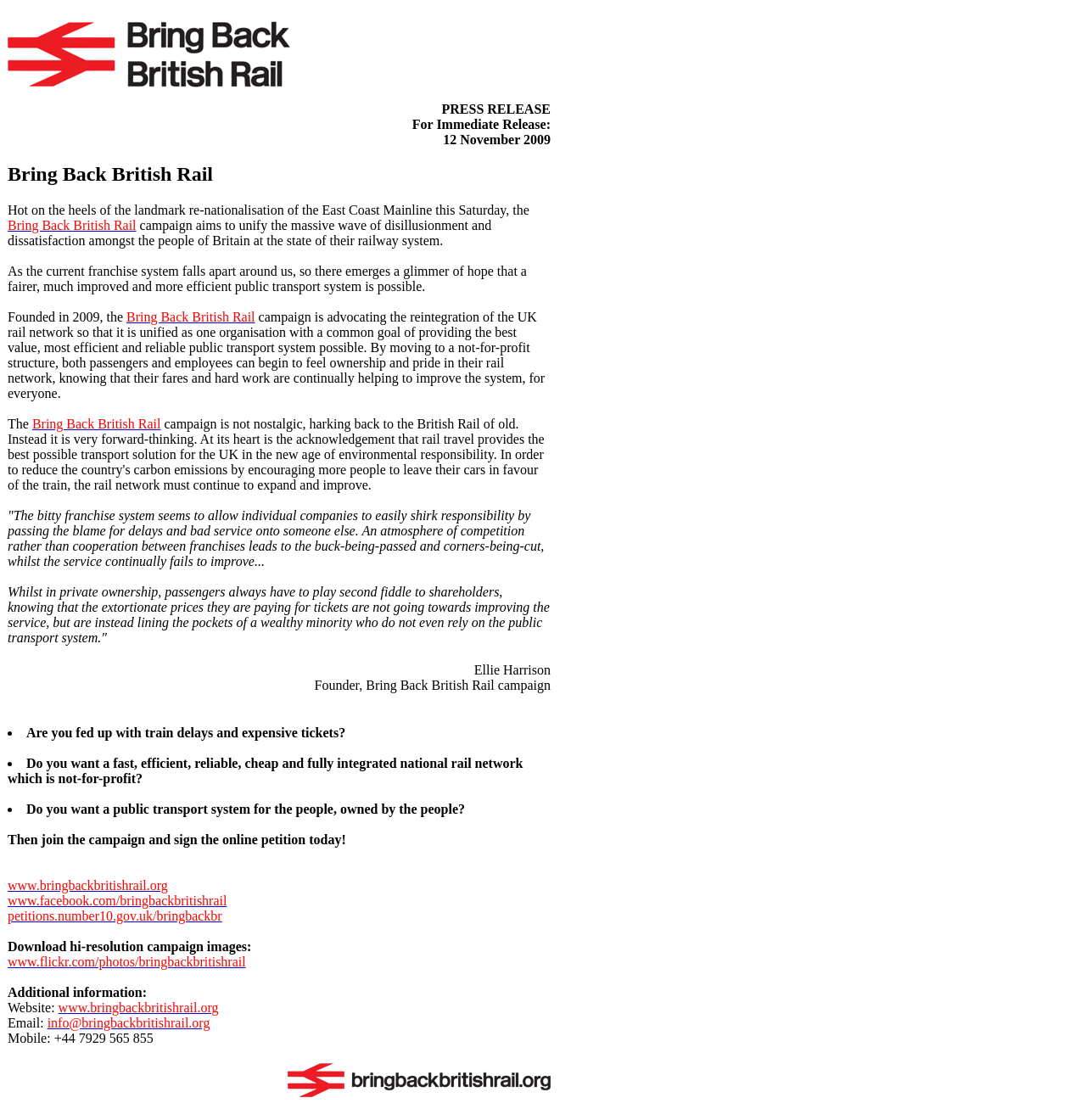Answer the following query with a single word or phrase:
What is the name of the campaign?

Bring Back British Rail